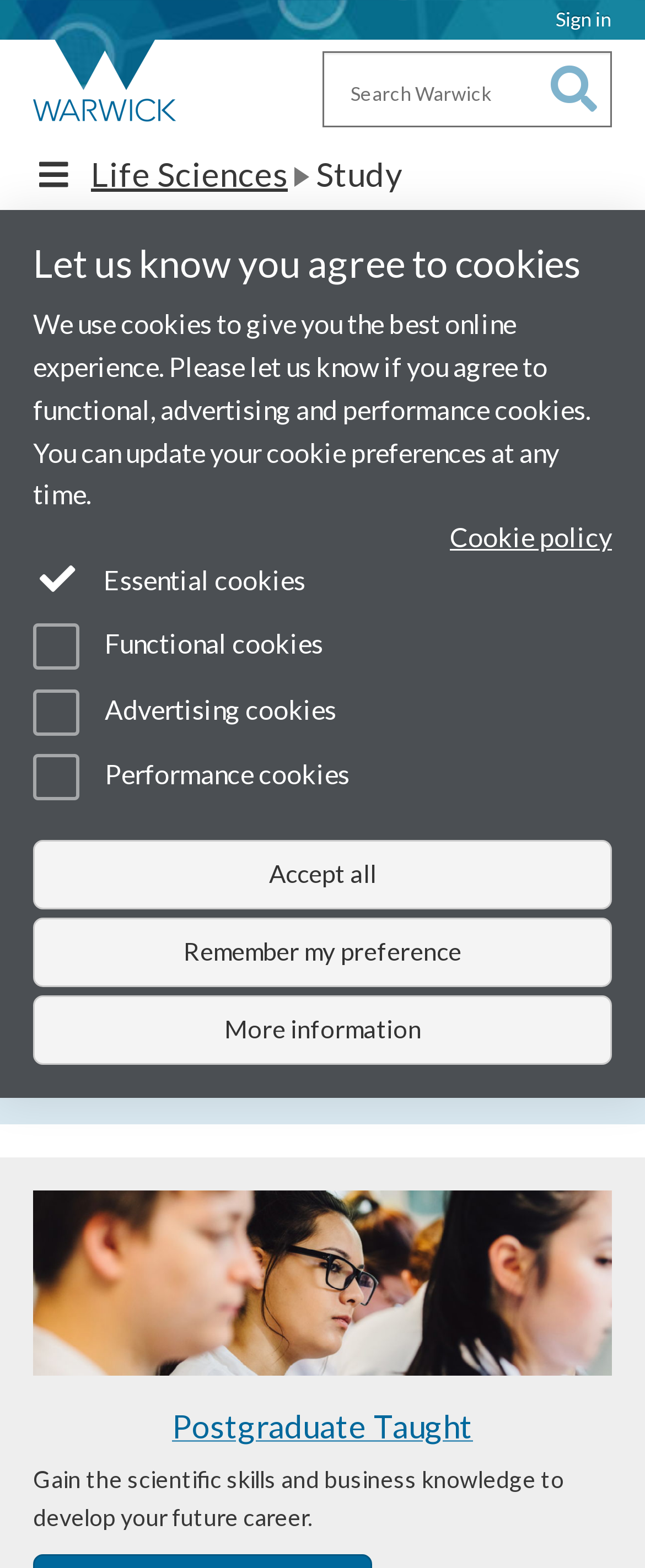Specify the bounding box coordinates of the area to click in order to follow the given instruction: "Read our Brochure."

[0.051, 0.546, 0.521, 0.595]